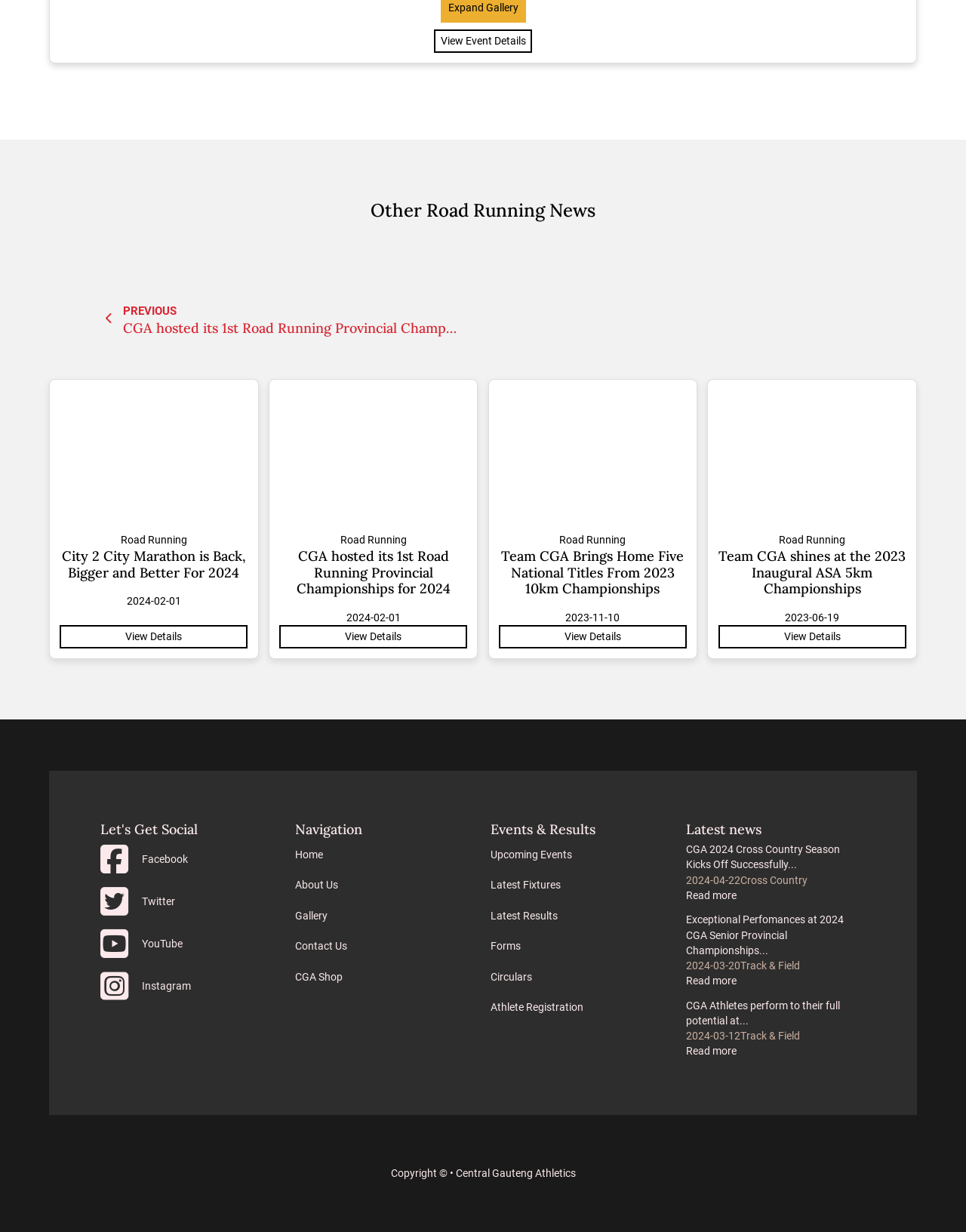Could you indicate the bounding box coordinates of the region to click in order to complete this instruction: "Read more about Team CGA shines at the 2023 Inaugural ASA 5km Championships".

[0.744, 0.444, 0.938, 0.485]